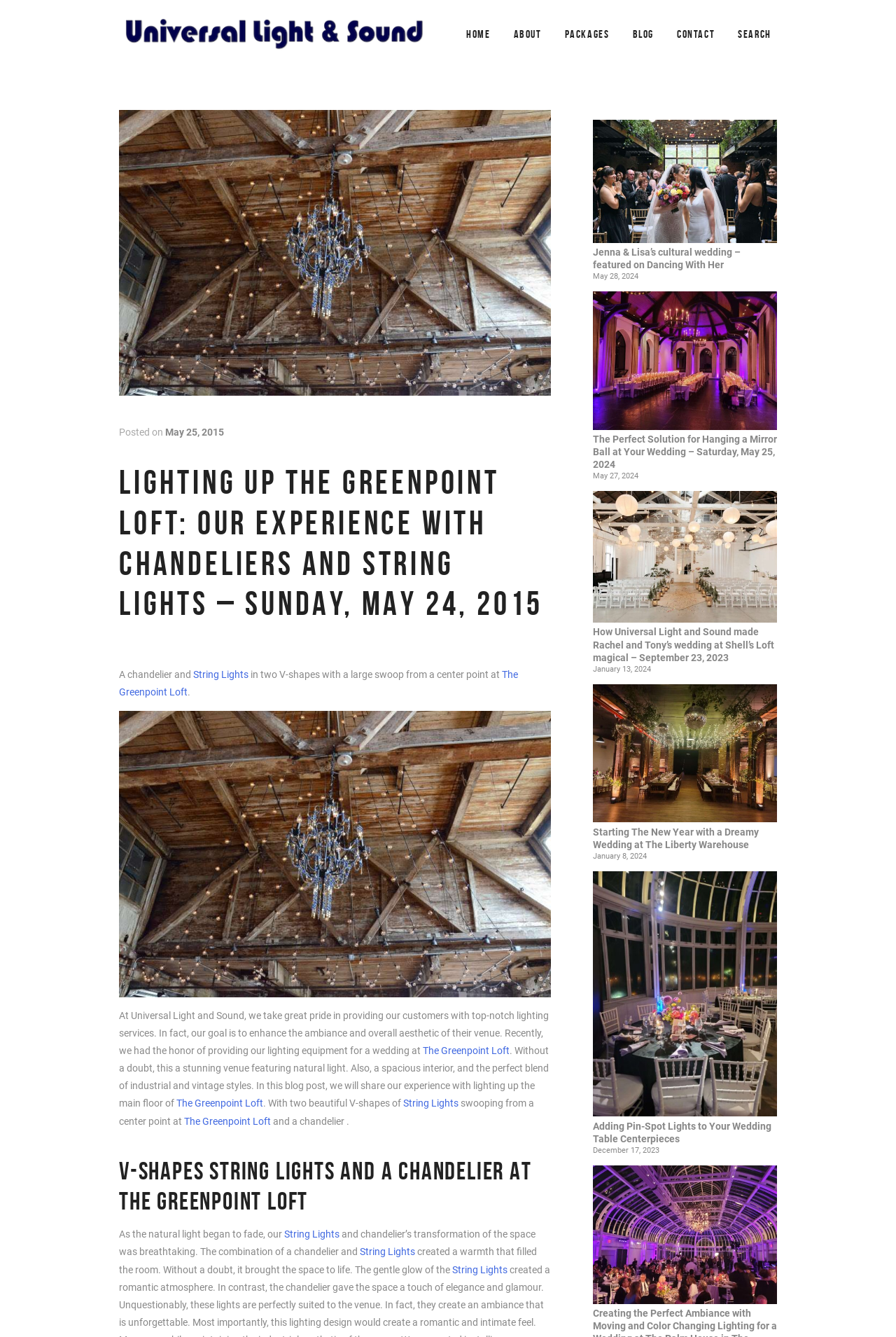Based on the image, provide a detailed and complete answer to the question: 
What is the name of the company?

I found the answer by looking at the top-left corner of the webpage, where the company's logo and name are displayed.